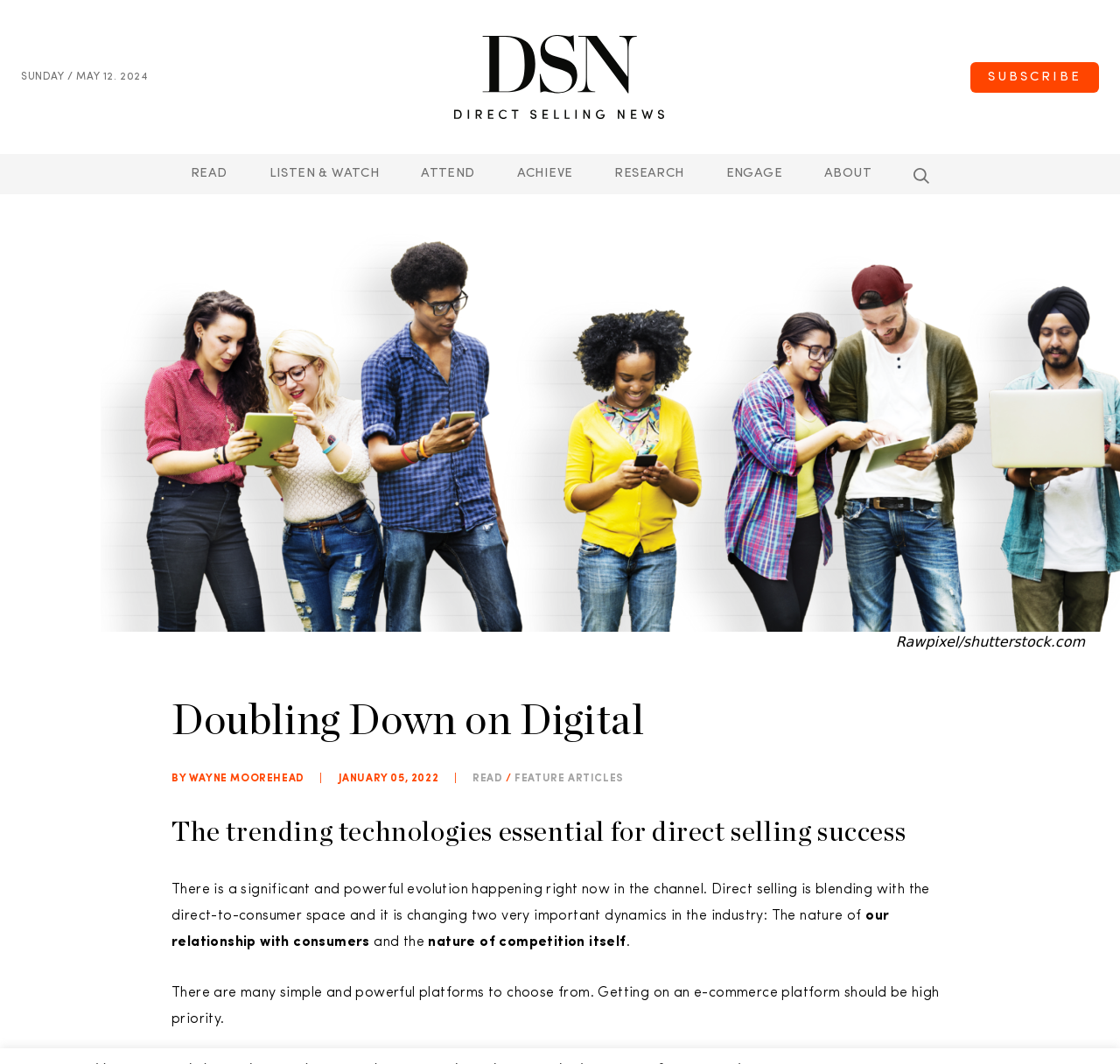Identify the coordinates of the bounding box for the element that must be clicked to accomplish the instruction: "Read the feature article".

[0.46, 0.727, 0.557, 0.737]